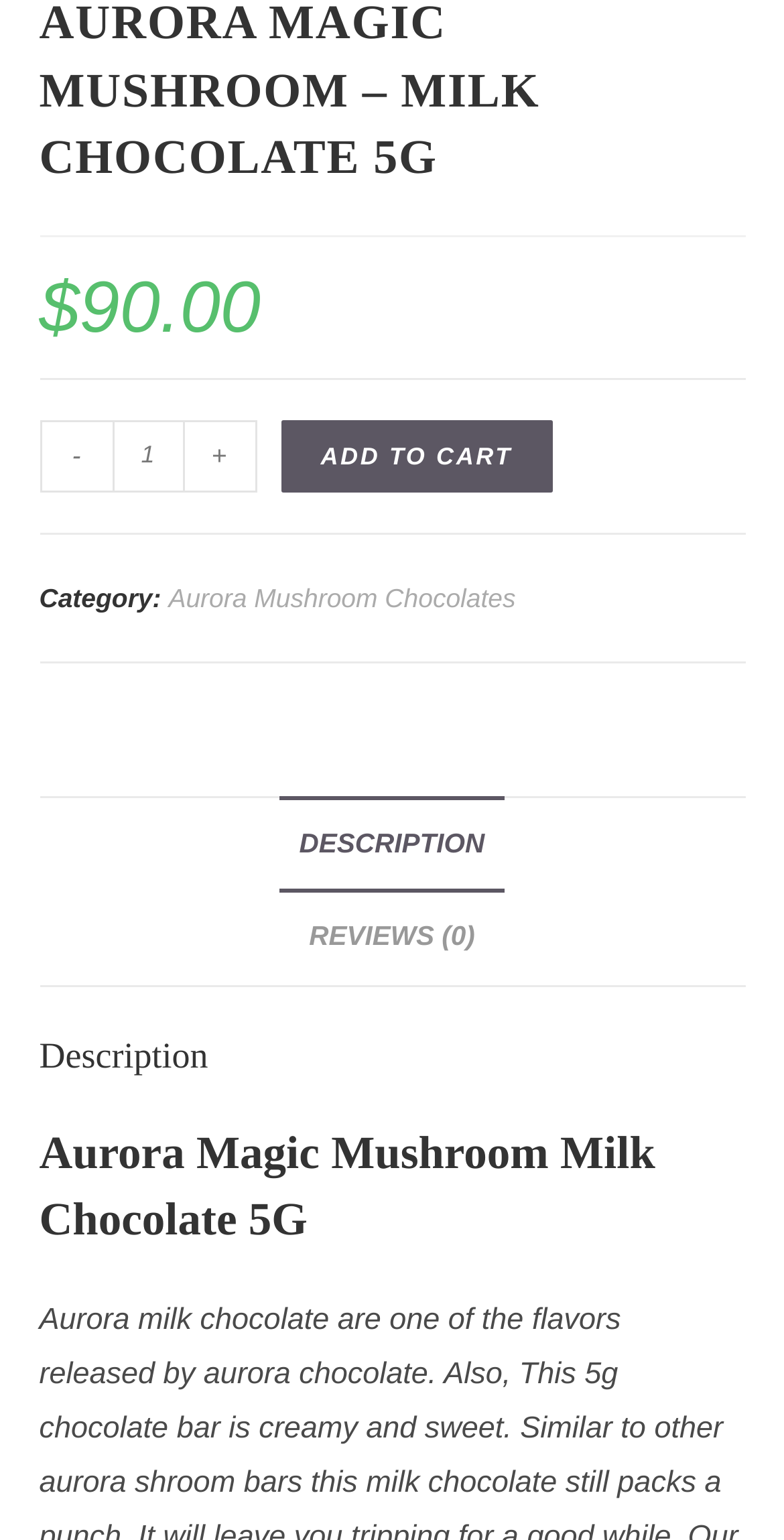What is the minimum quantity of the product that can be added to the cart?
Please provide a detailed and thorough answer to the question.

The spinbutton next to the '-' link has a valuemin of 1, indicating that the minimum quantity that can be added to the cart is 1.